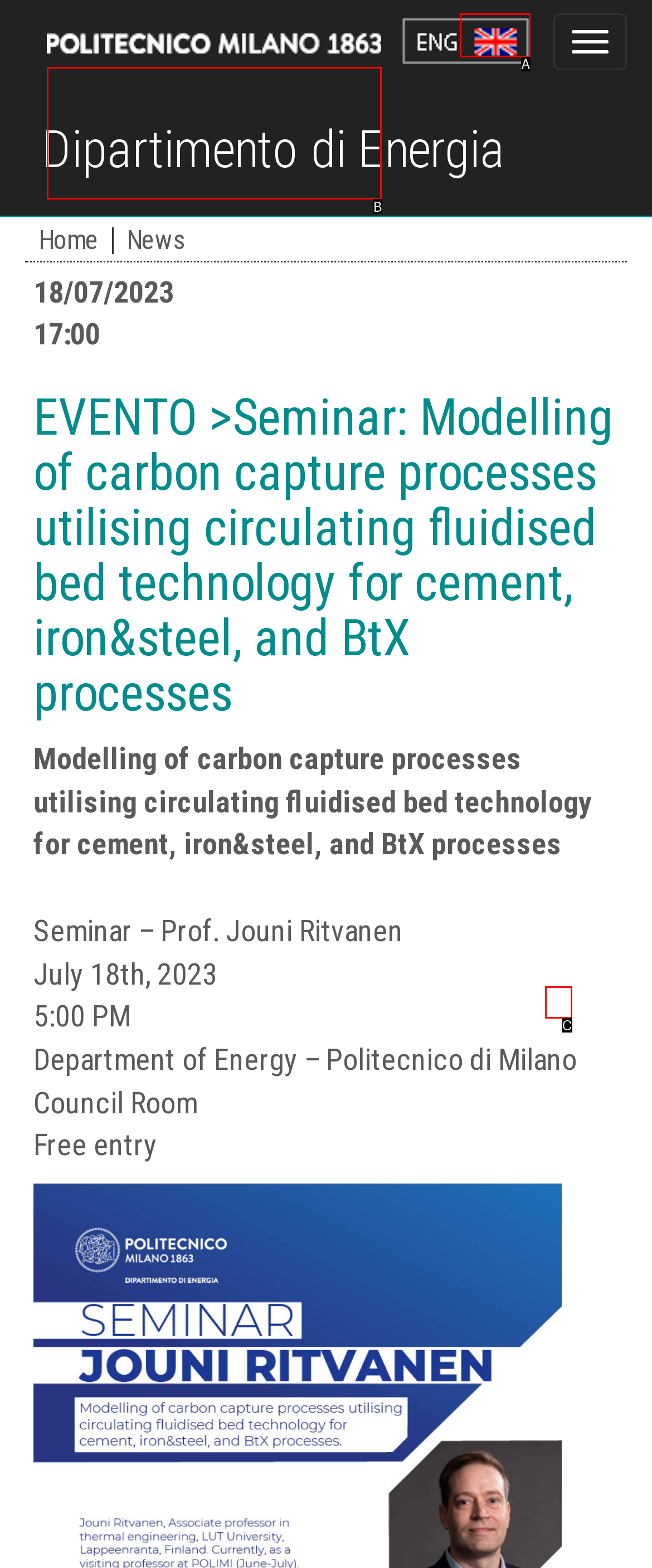Select the HTML element that fits the following description: Politecnico di Milano
Provide the letter of the matching option.

B